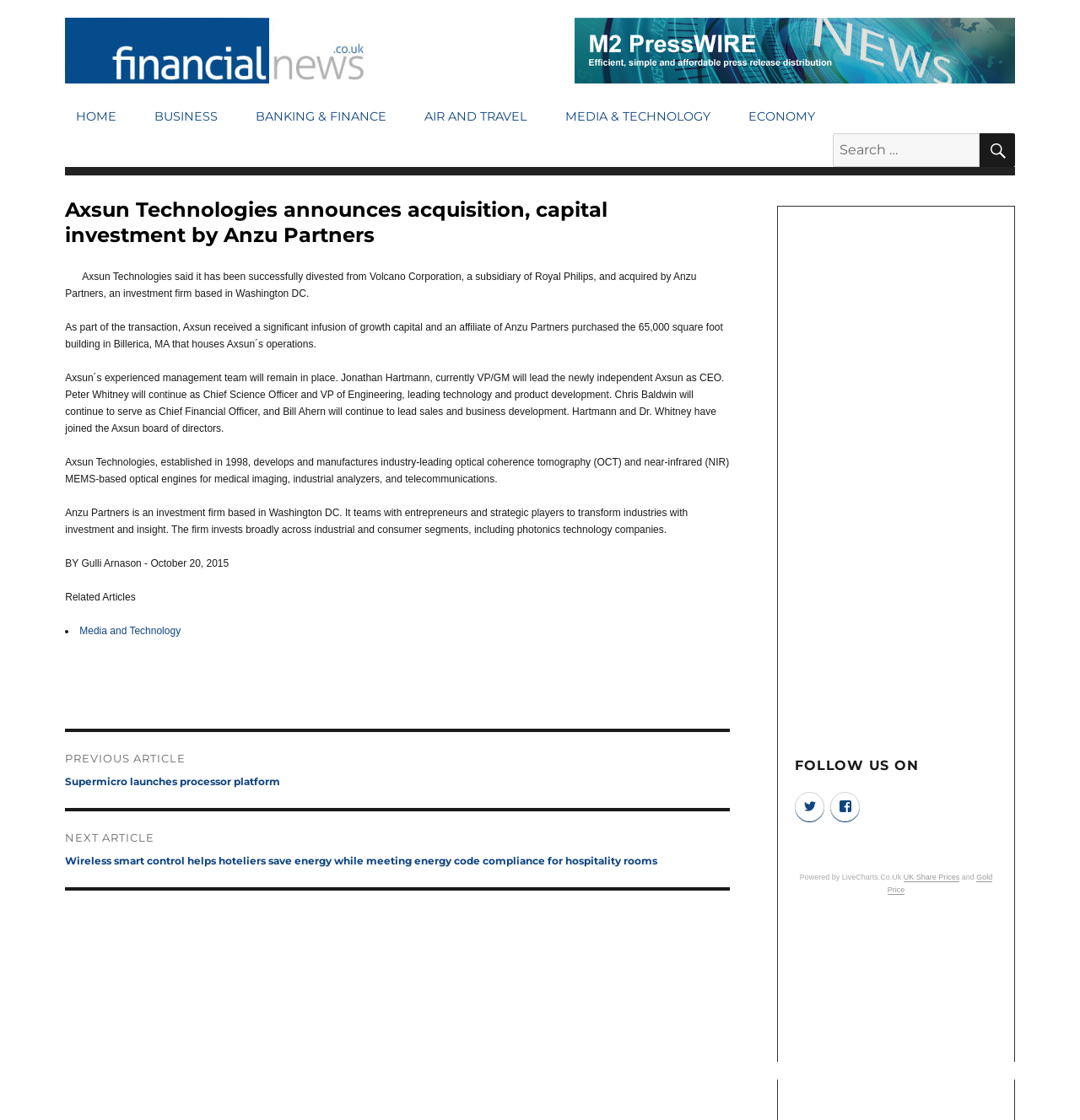Could you locate the bounding box coordinates for the section that should be clicked to accomplish this task: "Check UK Share Prices".

[0.837, 0.78, 0.889, 0.787]